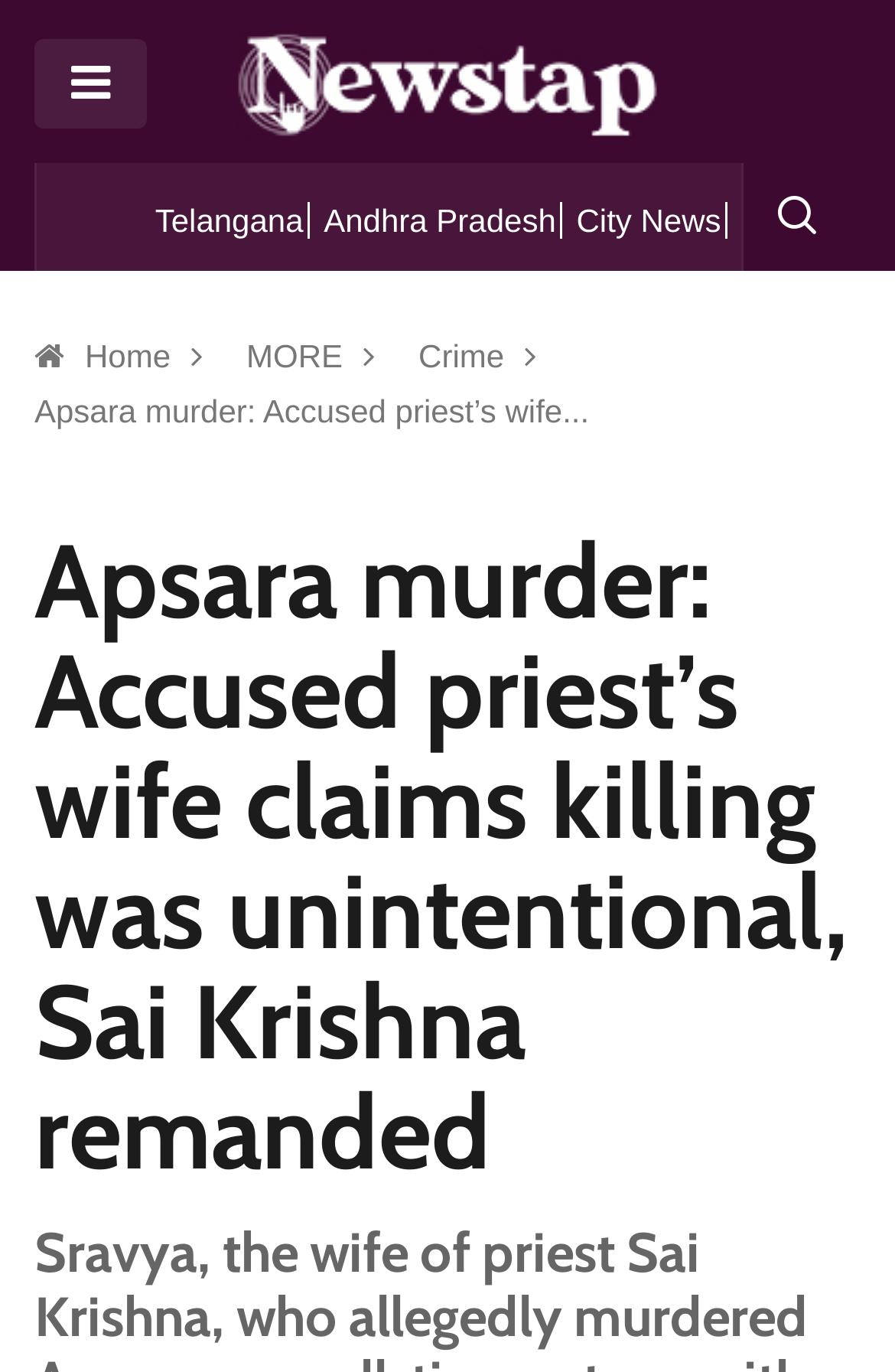Given the following UI element description: "Home", find the bounding box coordinates in the webpage screenshot.

[0.072, 0.246, 0.214, 0.273]